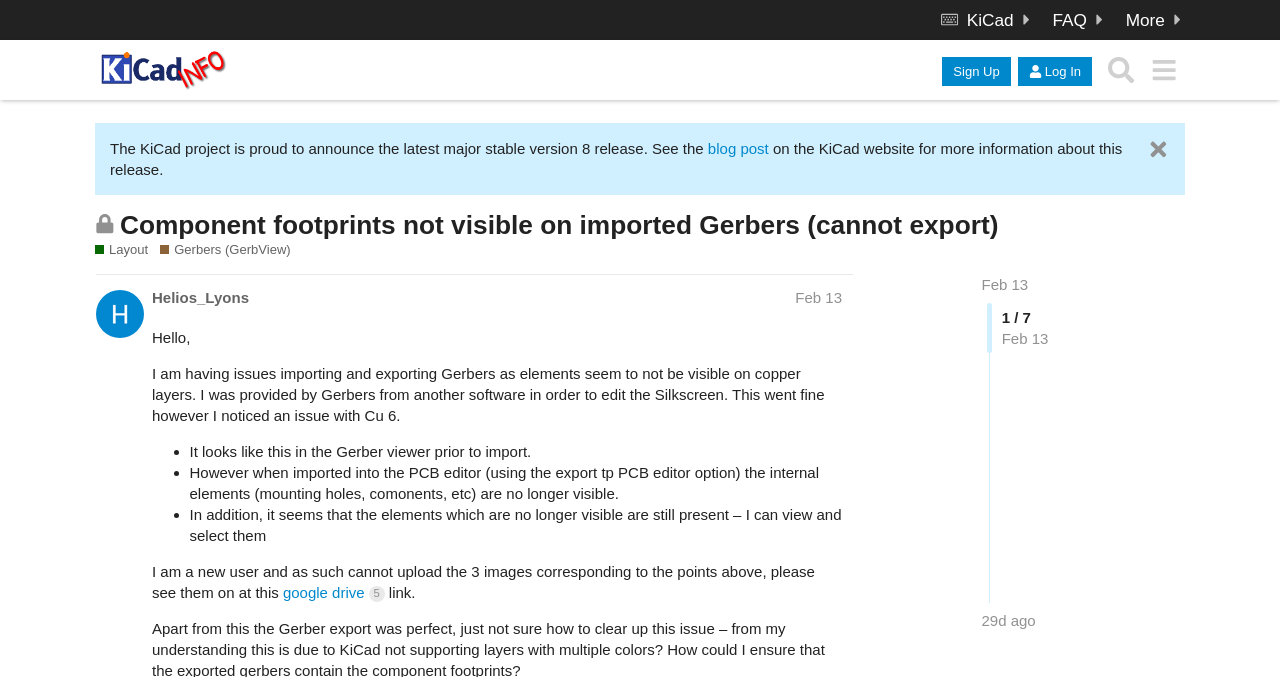What is the headline of the webpage?

Component footprints not visible on imported Gerbers (cannot export)